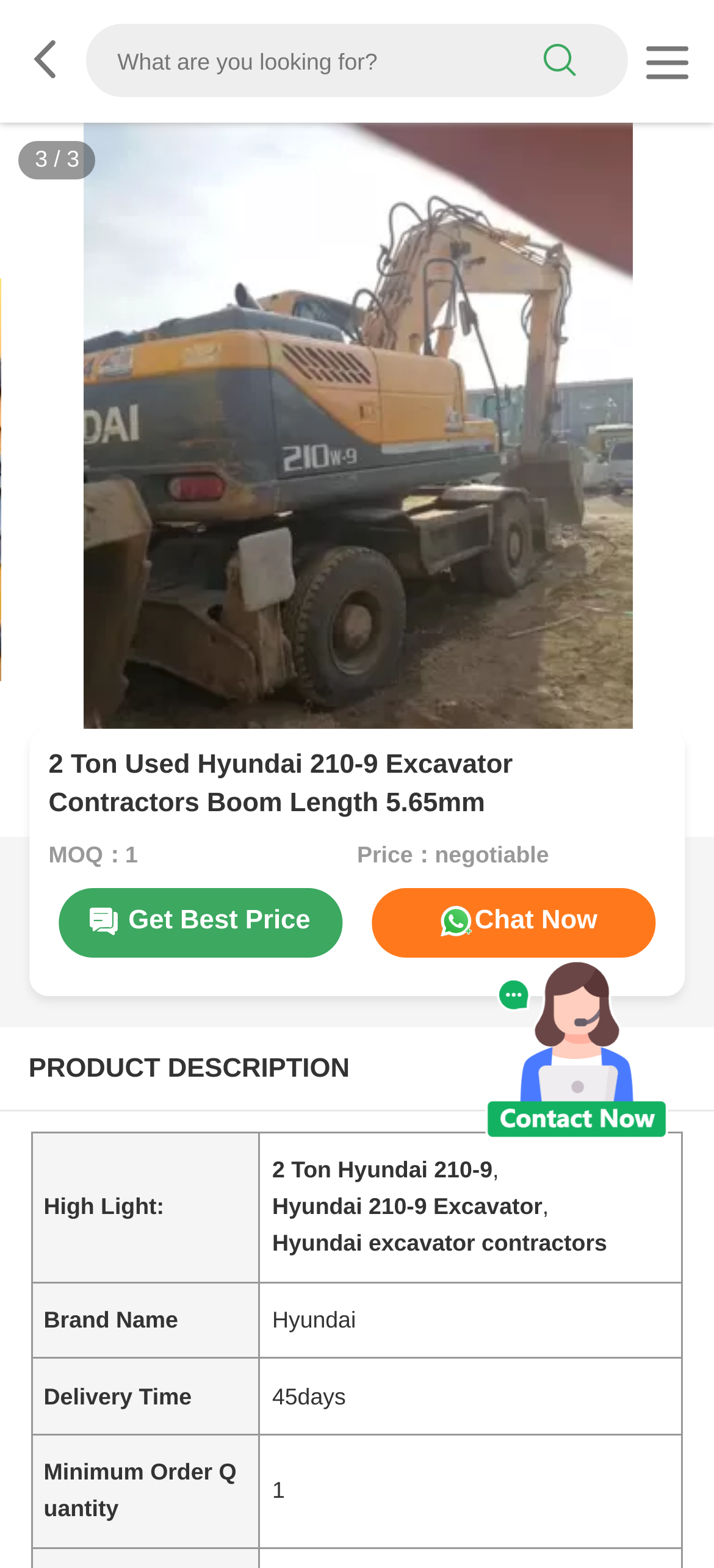Using the provided description Chat Now, find the bounding box coordinates for the UI element. Provide the coordinates in (top-left x, top-left y, bottom-right x, bottom-right y) format, ensuring all values are between 0 and 1.

[0.521, 0.567, 0.919, 0.611]